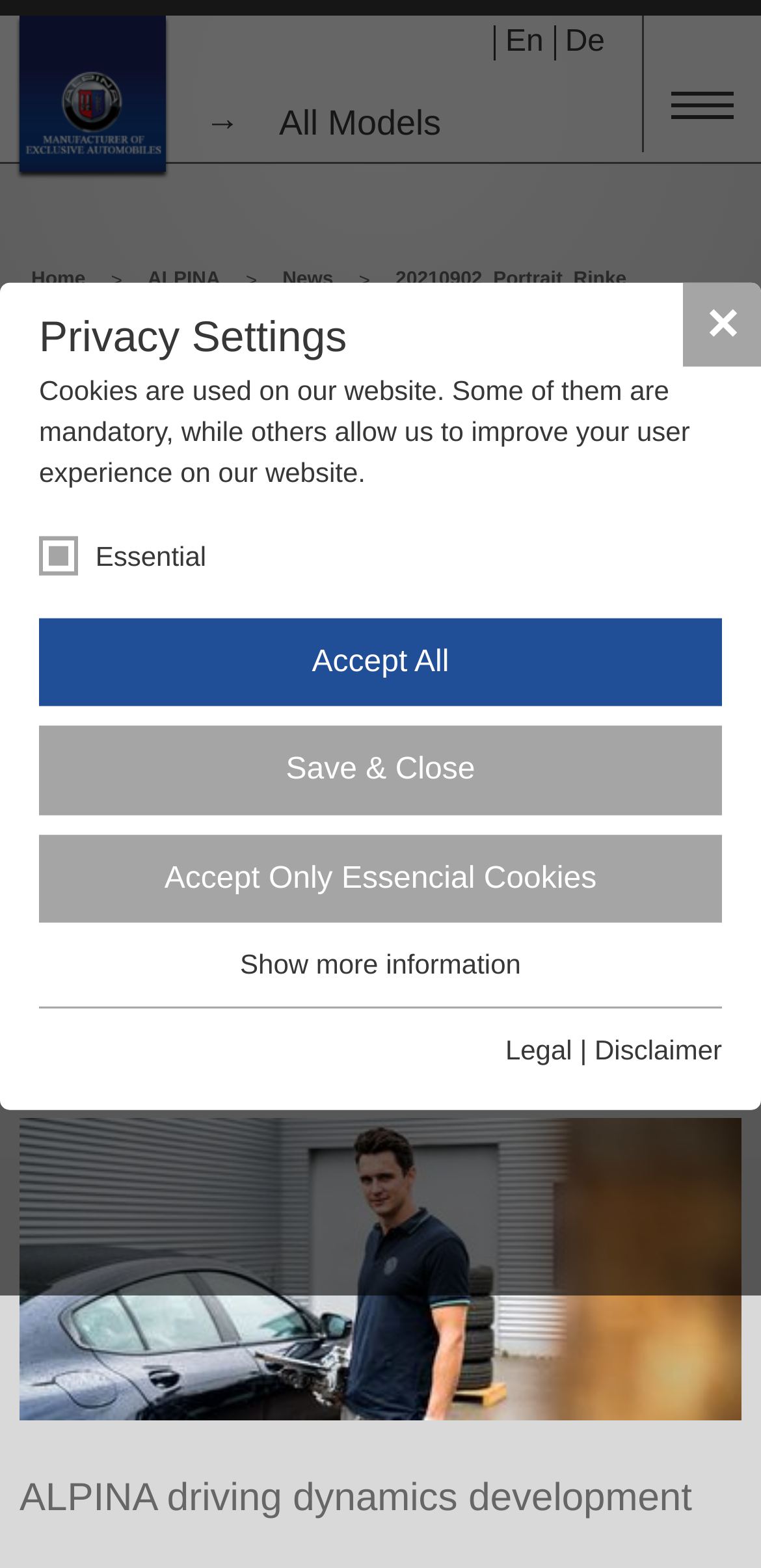Find the bounding box coordinates for the area you need to click to carry out the instruction: "Read about ALPINA driving dynamics development". The coordinates should be four float numbers between 0 and 1, indicated as [left, top, right, bottom].

[0.026, 0.943, 0.974, 0.969]